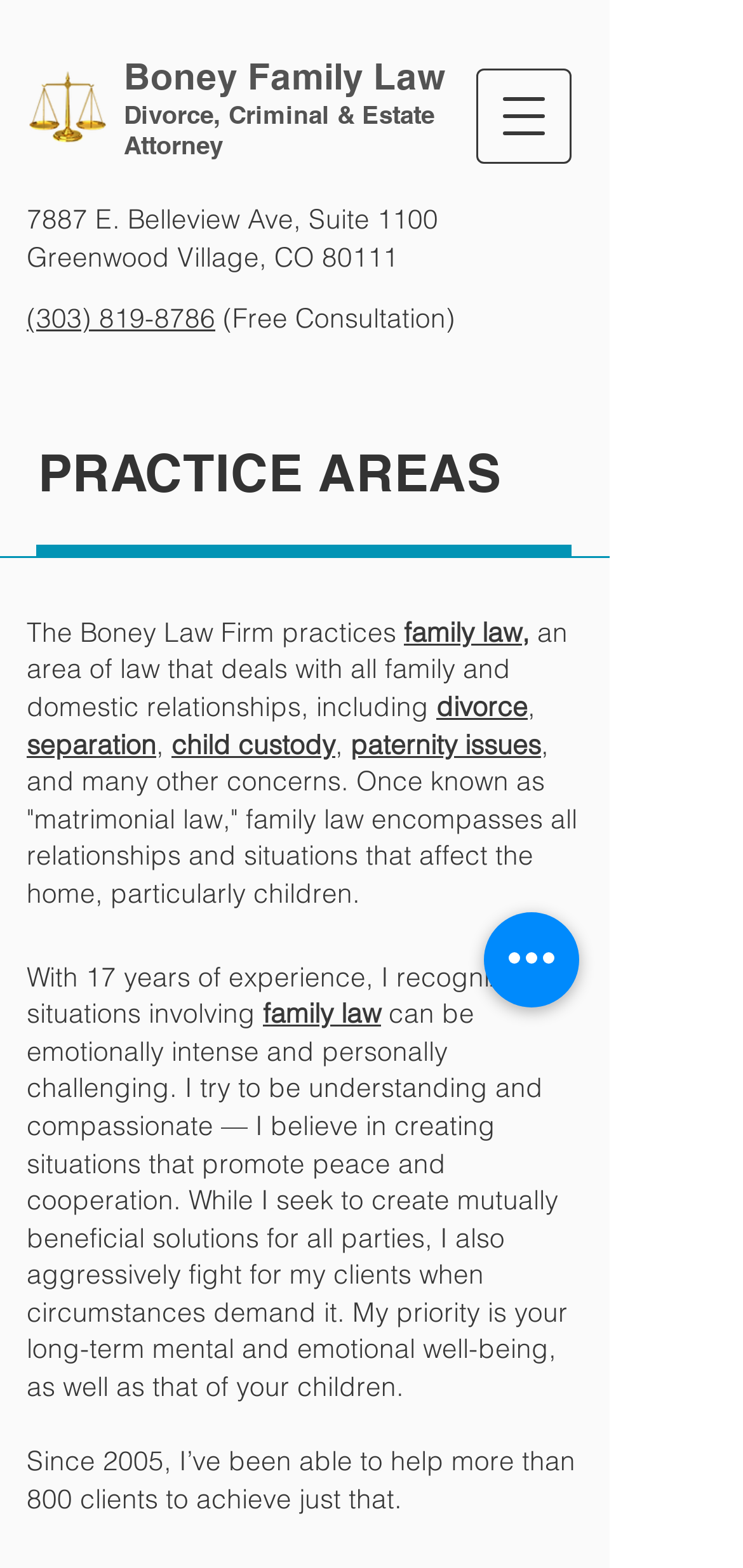Please reply with a single word or brief phrase to the question: 
What is the name of the law firm?

Boney Law Firm